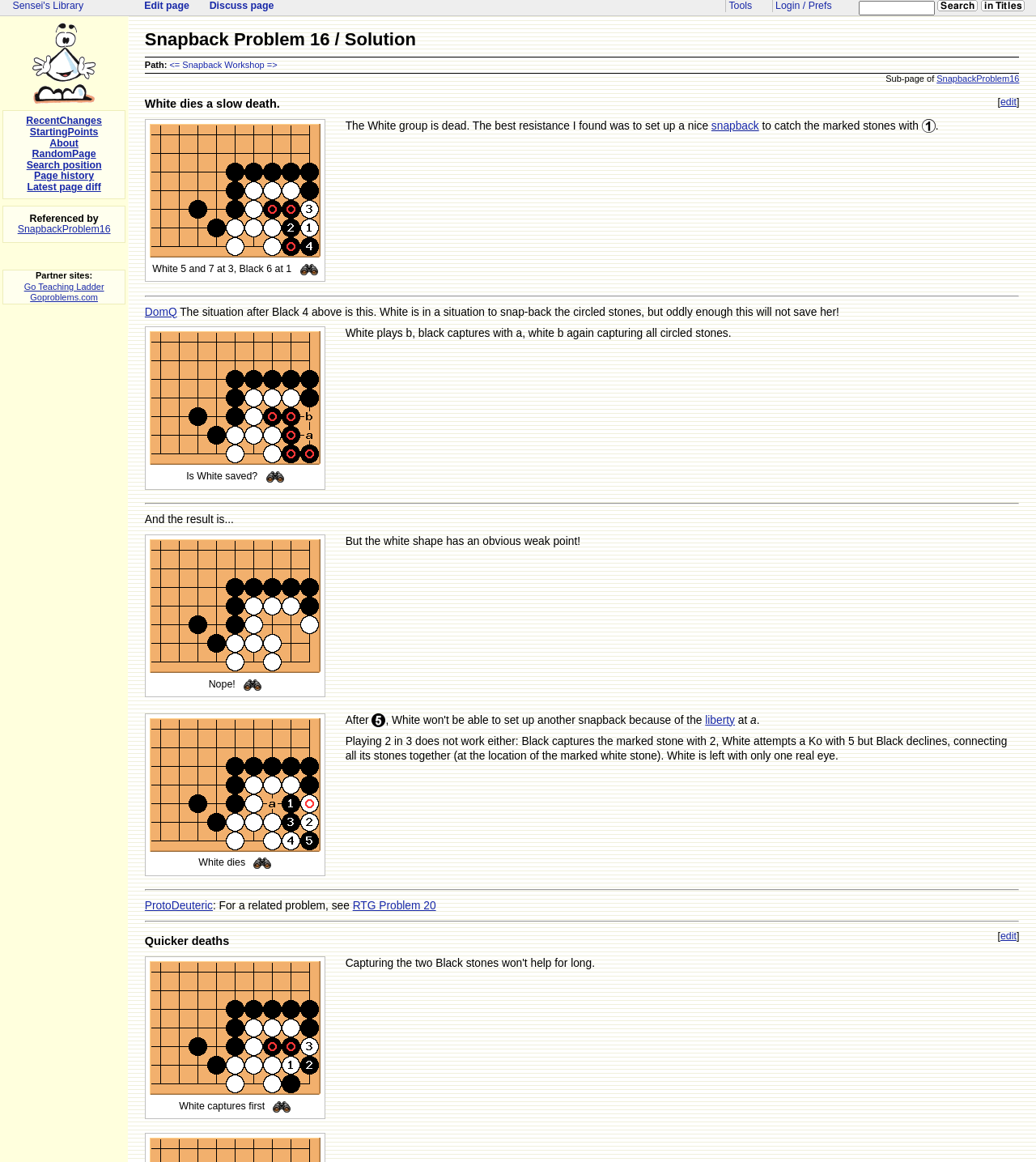Provide a comprehensive caption for the webpage.

The webpage is about a specific problem in the game of Go, titled "Snapback Problem 16 / Solution" at Sensei's Library. At the top, there is a heading with the title, followed by a path navigation section with links to related pages. Below that, there is a subheading "White dies a slow death." 

The main content of the page is divided into sections, each with a diagram and accompanying text explaining the problem and its solution. There are five sections in total, each with a diagram and a brief description of the situation. The diagrams are accompanied by buttons to search for the position. 

Between the sections, there are horizontal separators. The page also has a section titled "Quicker deaths" at the bottom, which appears to be a related problem. 

On the top-right corner, there are links to edit the page and search for positions. On the top-left corner, there are links to the main page of Sensei's Library, recent changes, starting points, and other related pages. There is also a search bar at the top-right corner. 

At the bottom of the page, there are links to partner sites, including Go Teaching Ladder and Goproblems.com. There is also a section showing referenced pages and a login/preferences link.